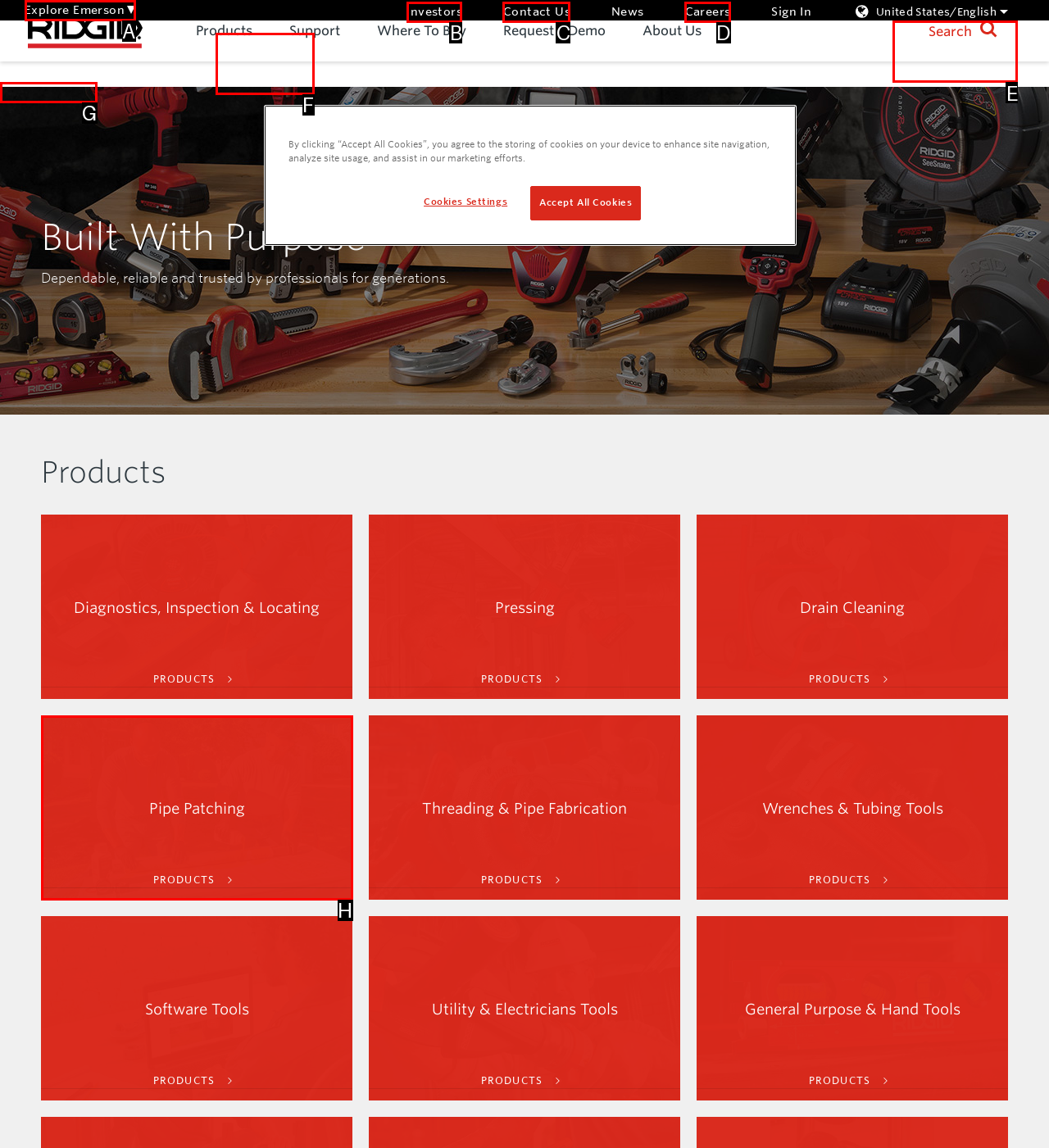To complete the instruction: Change language to English, which HTML element should be clicked?
Respond with the option's letter from the provided choices.

None